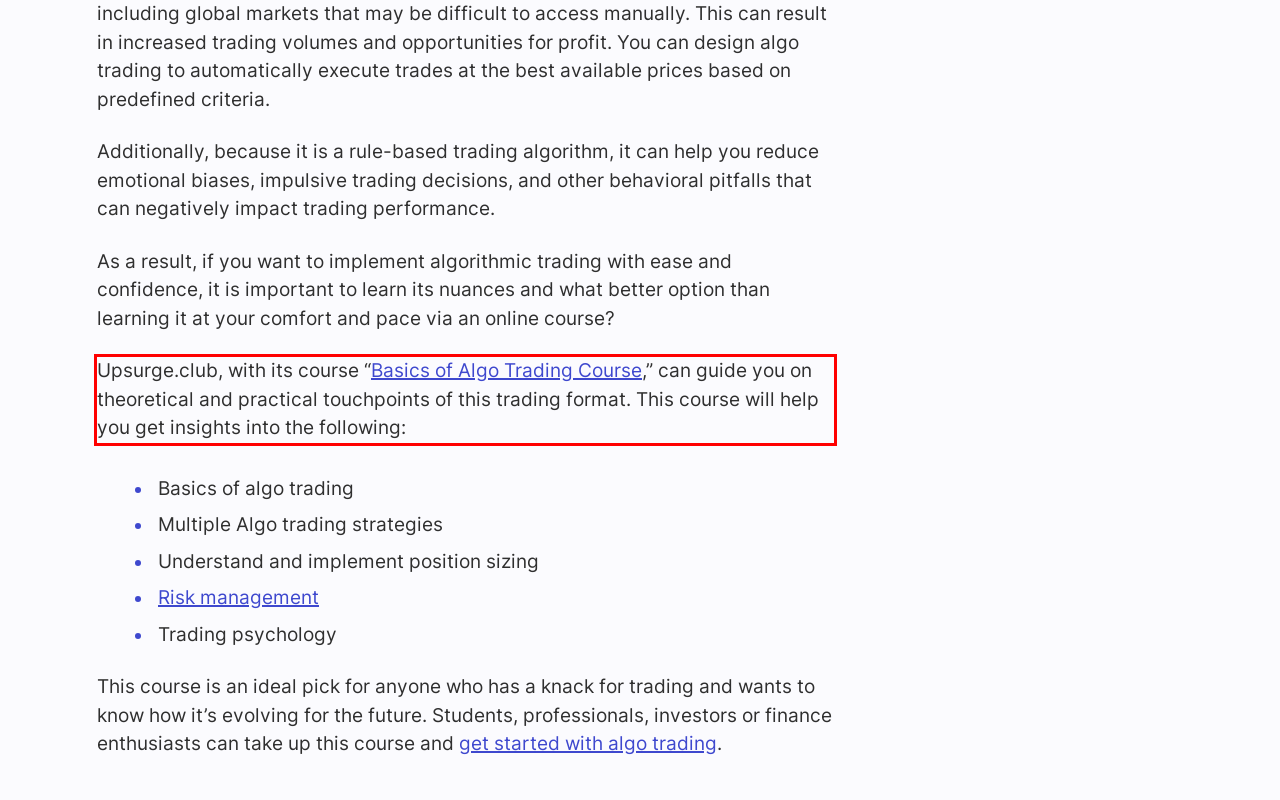Observe the screenshot of the webpage that includes a red rectangle bounding box. Conduct OCR on the content inside this red bounding box and generate the text.

Upsurge.club, with its course “Basics of Algo Trading Course,” can guide you on theoretical and practical touchpoints of this trading format. This course will help you get insights into the following: